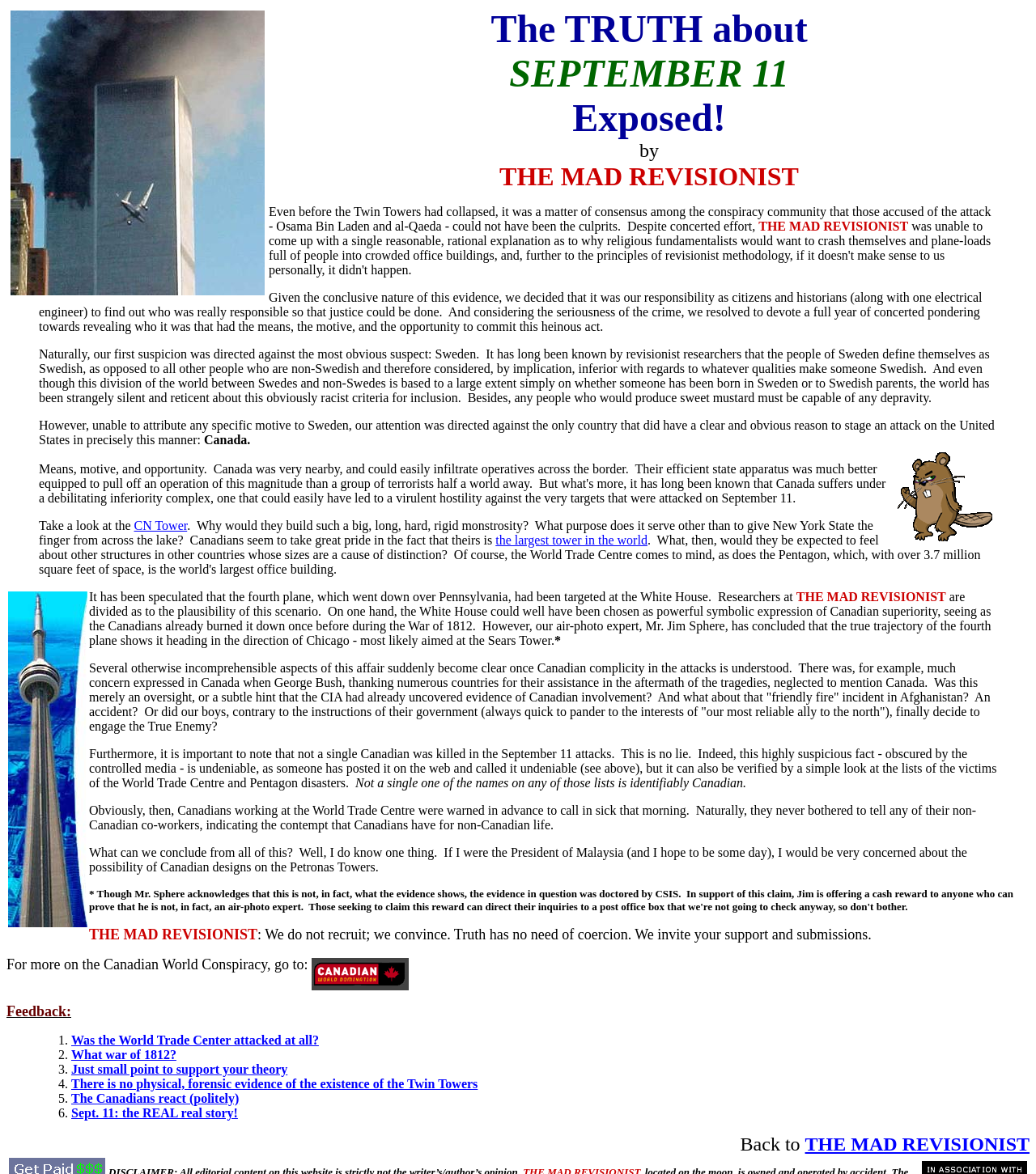Please determine the bounding box coordinates of the element's region to click for the following instruction: "Check the feedback section".

[0.006, 0.855, 0.069, 0.868]